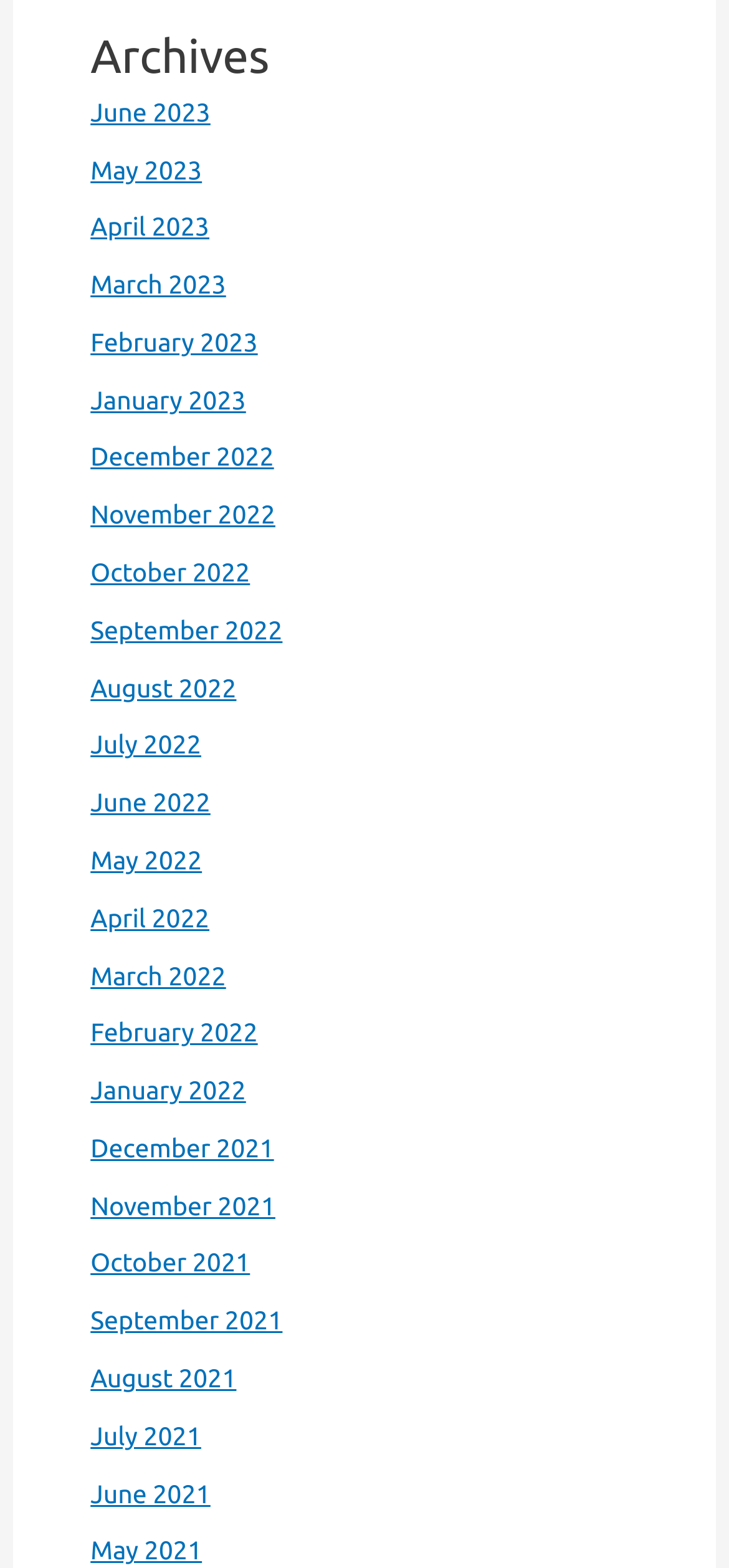Use a single word or phrase to answer the following:
What is the title of the heading at the top?

Archives